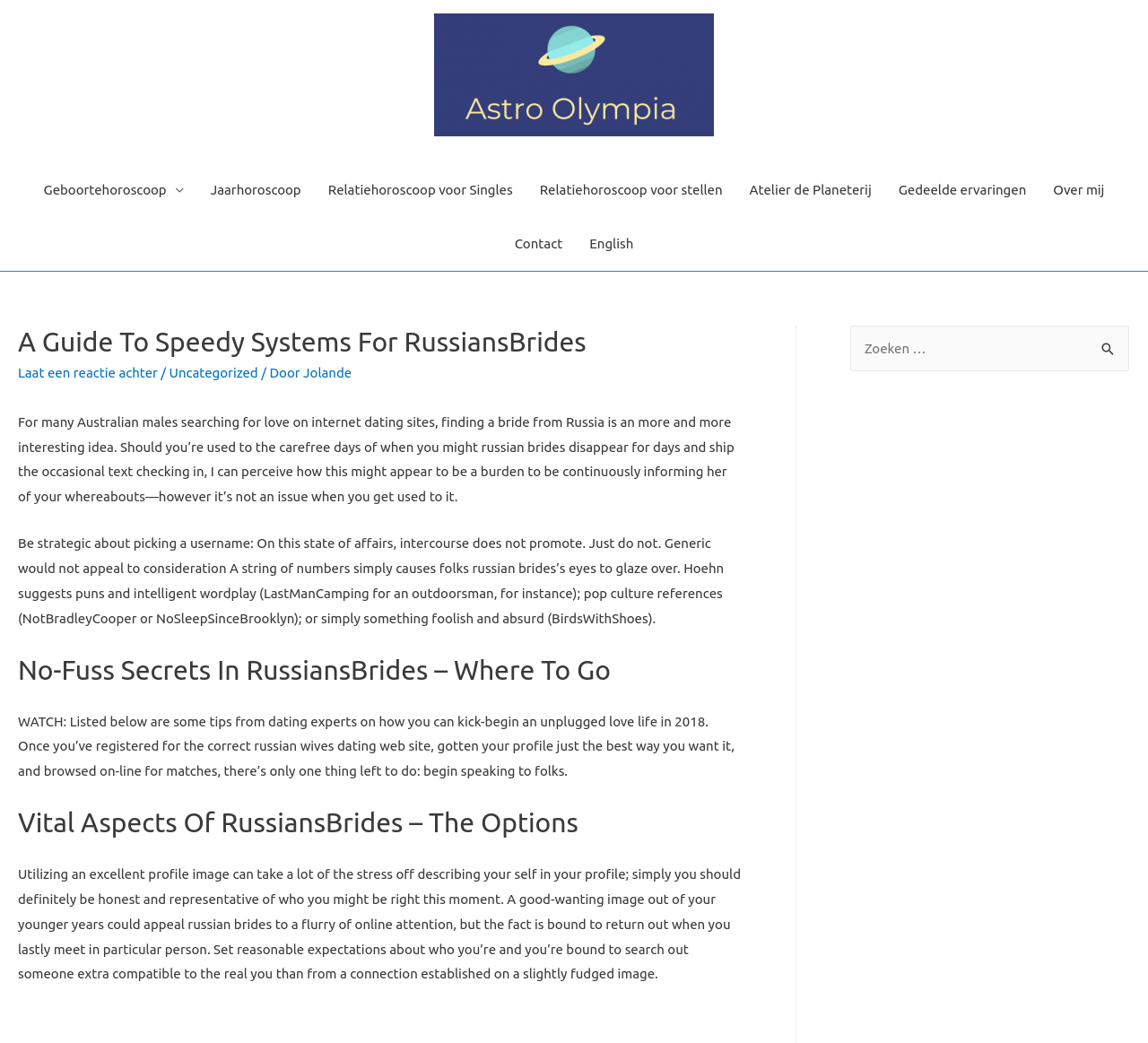Please analyze the image and give a detailed answer to the question:
What is the main topic of this webpage?

Based on the content of the webpage, it appears to be providing guidance or advice on finding a Russian bride, with various sections discussing strategies and tips for online dating.